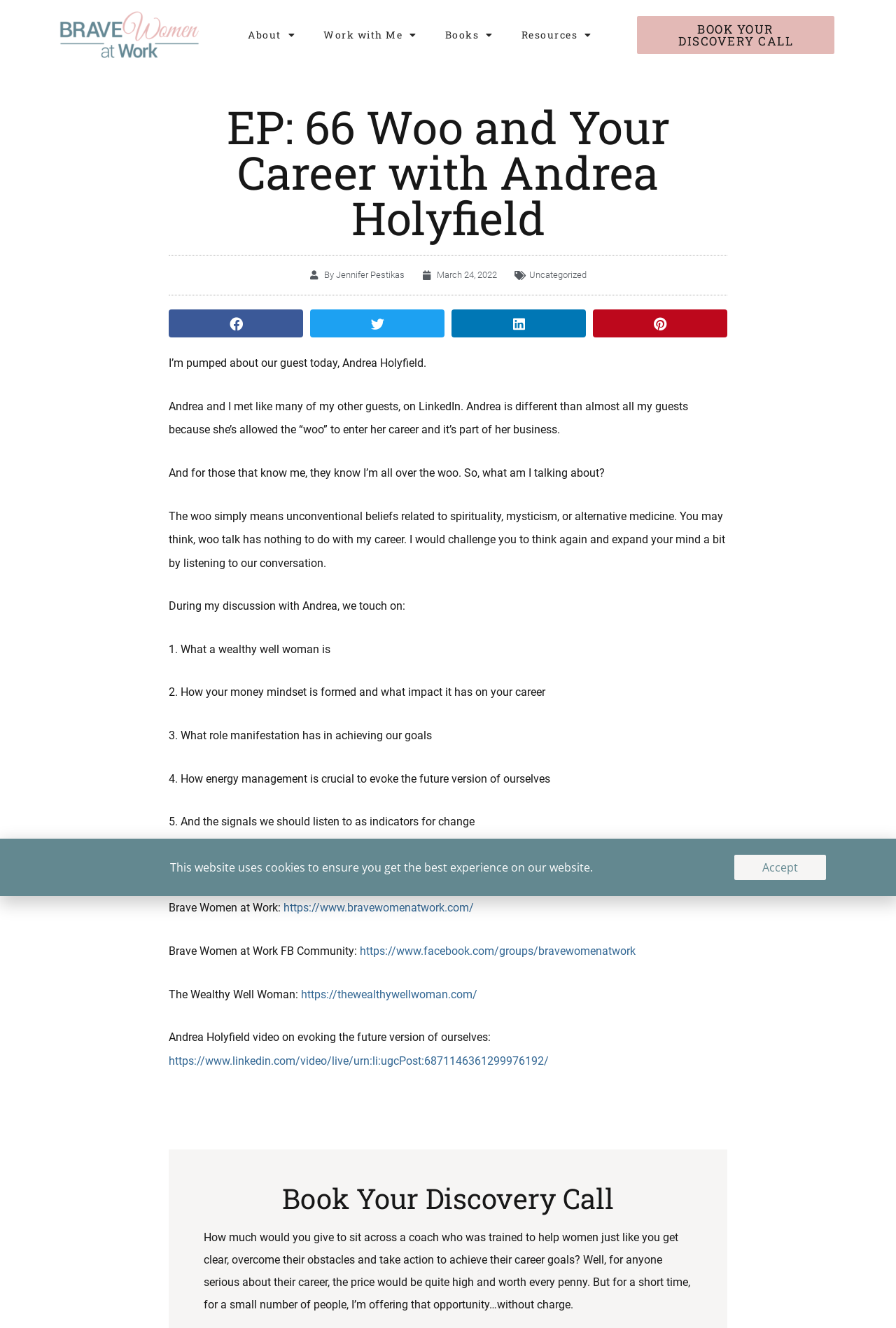Describe all the key features and sections of the webpage thoroughly.

This webpage appears to be a blog post or article about an interview with Andrea Holyfield, a guest on a podcast or show called "Brave Women at Work". The top section of the page features a navigation menu with links to "About", "Work with Me", "Books", and "Resources". There is also a prominent call-to-action button to "BOOK YOUR DISCOVERY CALL".

Below the navigation menu, the page displays the title of the episode, "EP: 66 Woo and Your Career with Andrea Holyfield", along with the name of the host, Jennifer Pestikas, and the date of the episode, March 24, 2022. There are also social media sharing buttons for Facebook, Twitter, LinkedIn, and Pinterest.

The main content of the page is a transcript or summary of the interview with Andrea Holyfield. The text is divided into paragraphs and sections, with headings and bullet points. The conversation covers topics such as unconventional beliefs related to spirituality and alternative medicine, money mindset, manifestation, energy management, and signals for change.

Throughout the text, there are links to external resources, including Brave Women at Work, The Wealthy Well Woman, and a LinkedIn video. There is also a section at the bottom of the page with a heading "Book Your Discovery Call" and a paragraph of text encouraging readers to take advantage of a free coaching opportunity.

At the very bottom of the page, there is a notice about the website using cookies, with an "Accept" button to acknowledge this.